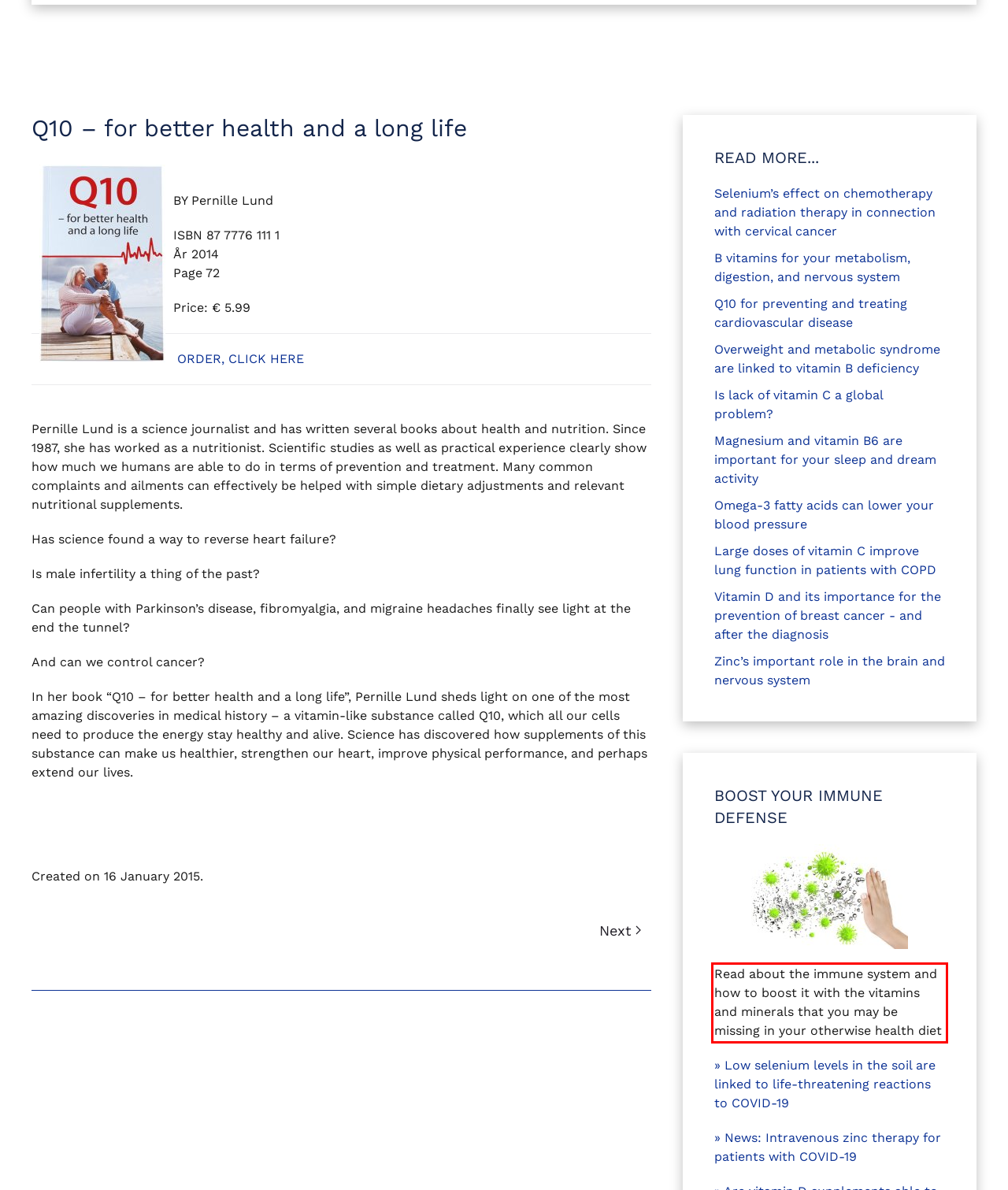View the screenshot of the webpage and identify the UI element surrounded by a red bounding box. Extract the text contained within this red bounding box.

Read about the immune system and how to boost it with the vitamins and minerals that you may be missing in your otherwise health diet